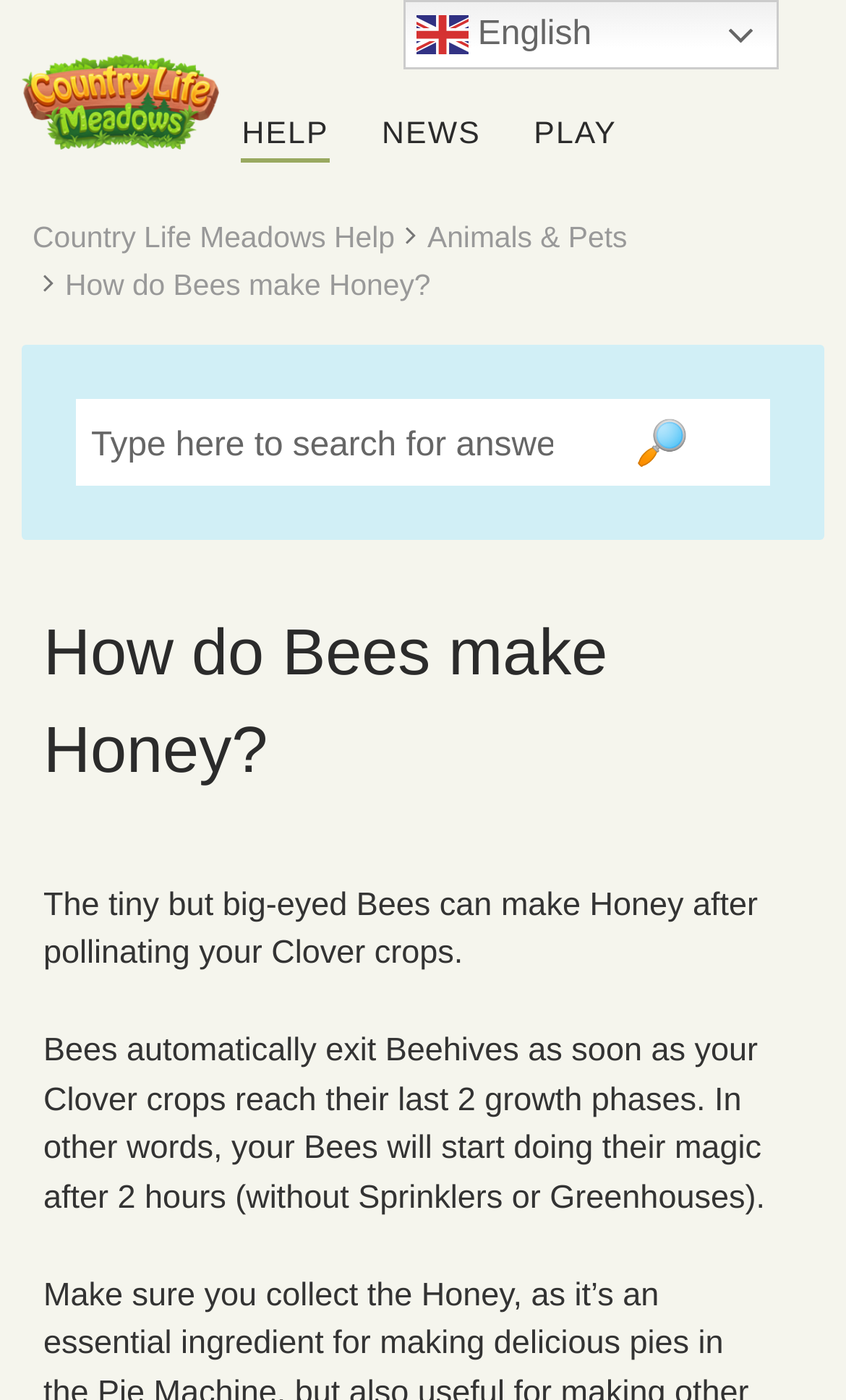Please identify the coordinates of the bounding box that should be clicked to fulfill this instruction: "play the game".

[0.631, 0.081, 0.729, 0.114]